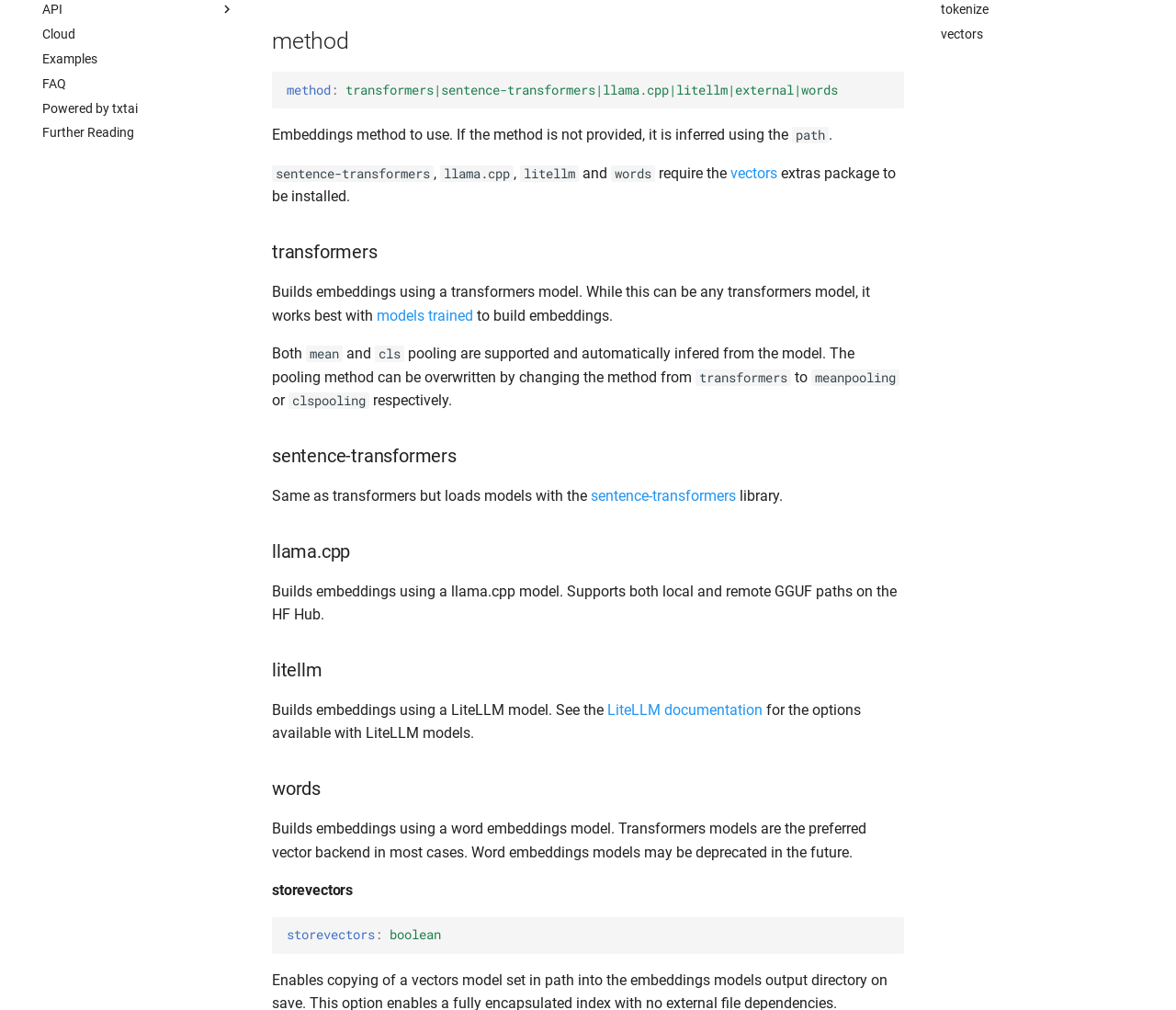Using the webpage screenshot and the element description Powered by txtai, determine the bounding box coordinates. Specify the coordinates in the format (top-left x, top-left y, bottom-right x, bottom-right y) with values ranging from 0 to 1.

[0.036, 0.099, 0.2, 0.115]